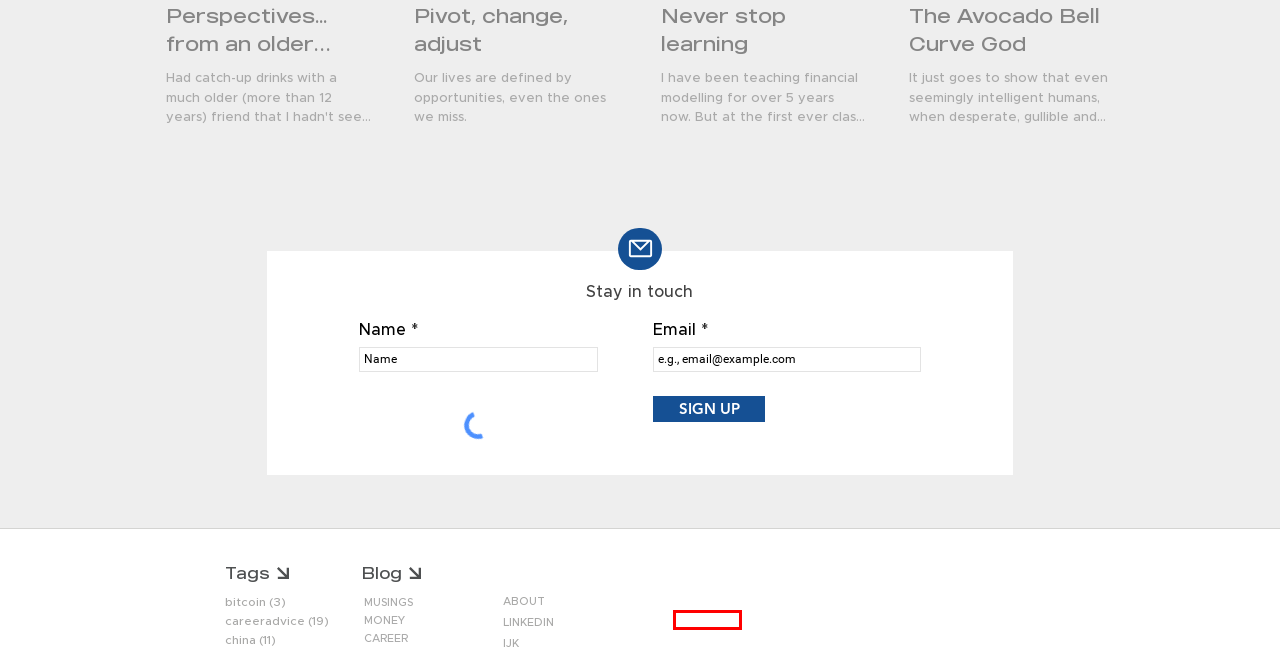Given a webpage screenshot with a UI element marked by a red bounding box, choose the description that best corresponds to the new webpage that will appear after clicking the element. The candidates are:
A. Never stop learning
B. Subscribe | kennyng.com
C. Search | kennyng.com
D. Perspectives... from an older friend
E. bitcoin | kennyng.com
F. Pivot, change, adjust
G. The Avocado Bell Curve God
H. careeradvice | kennyng.com

B